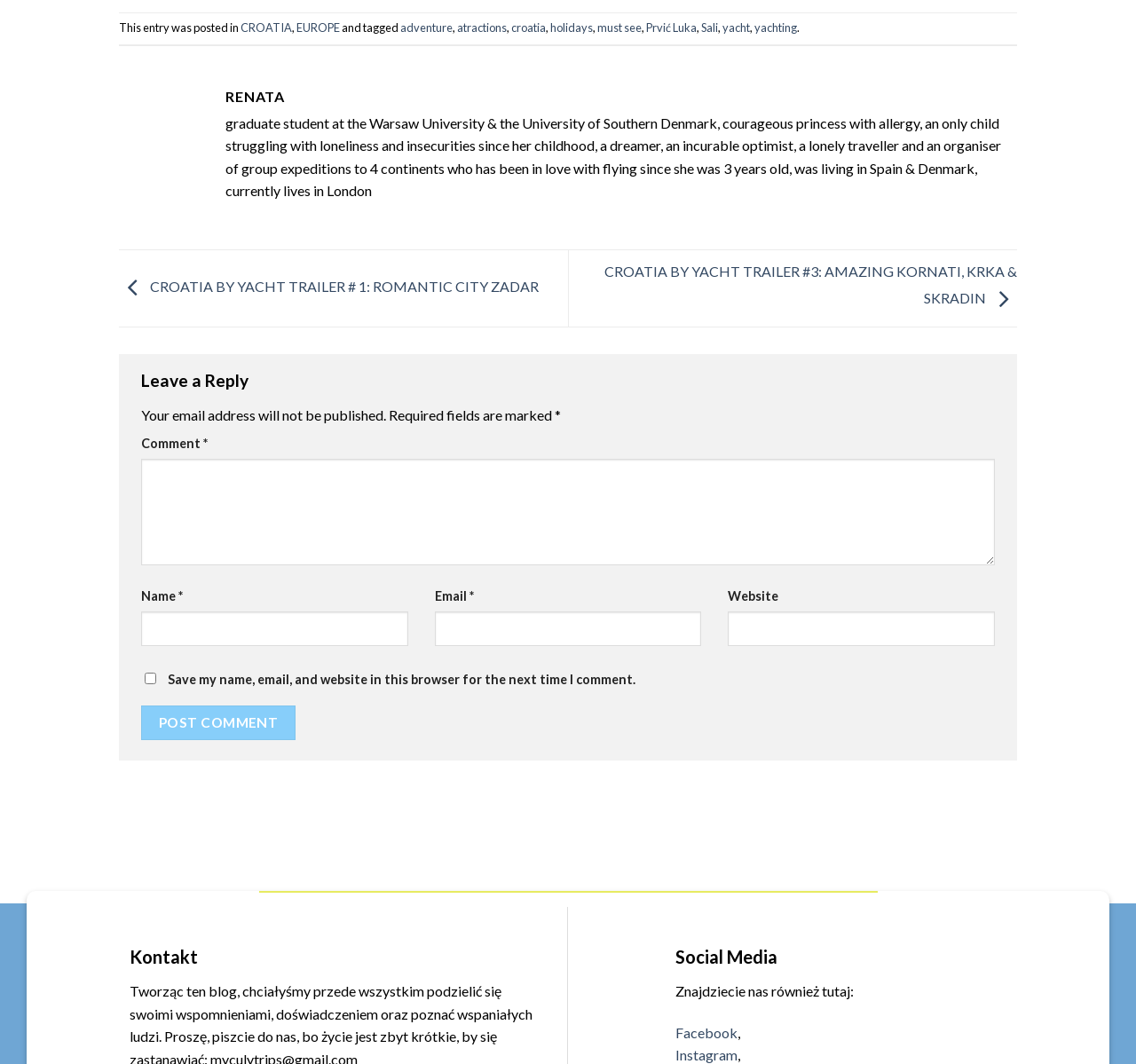Refer to the image and offer a detailed explanation in response to the question: What is the current location of the author?

I found the answer by looking at the static text element with the text 'graduate student at the Warsaw University & the University of Southern Denmark, courageous princess with allergy, an only child struggling with loneliness and insecurities since her childhood, a dreamer, an incurable optimist, a lonely traveller and an organiser of group expeditions to 4 continents who has been in love with flying since she was 3 years old, was living in Spain & Denmark, currently lives in London' which suggests that the current location of the author is London.